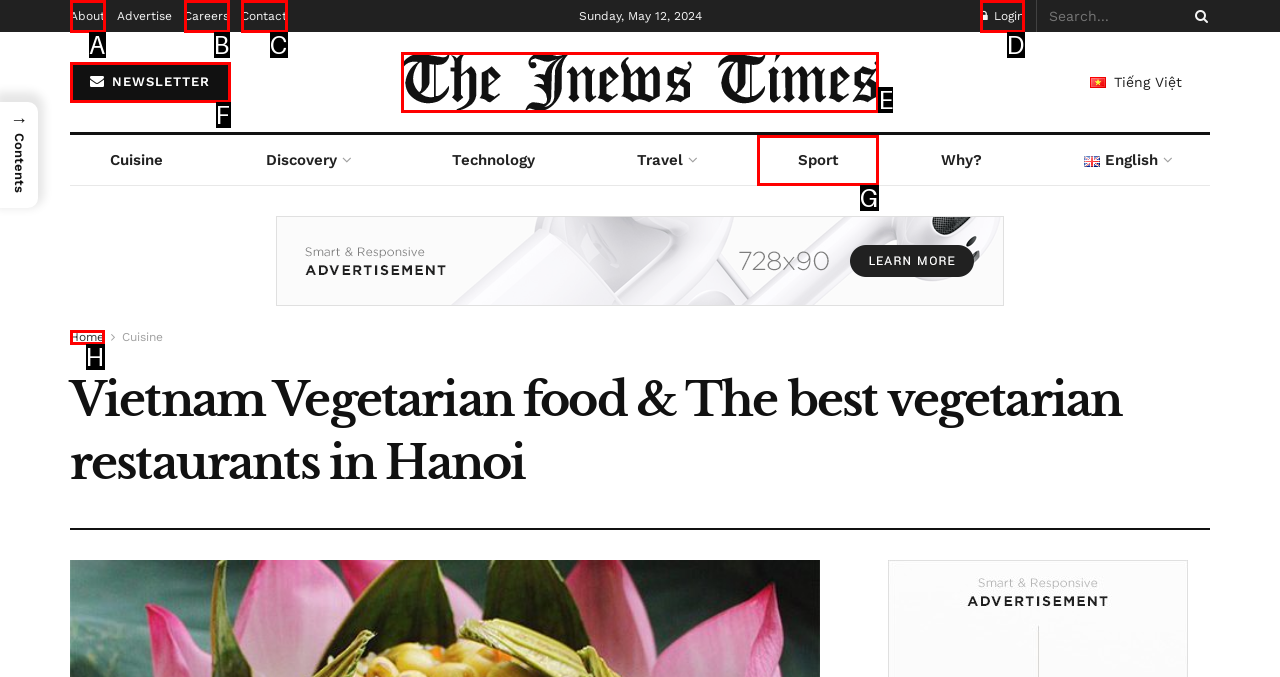Which lettered option should be clicked to perform the following task: Read the newsletter
Respond with the letter of the appropriate option.

F